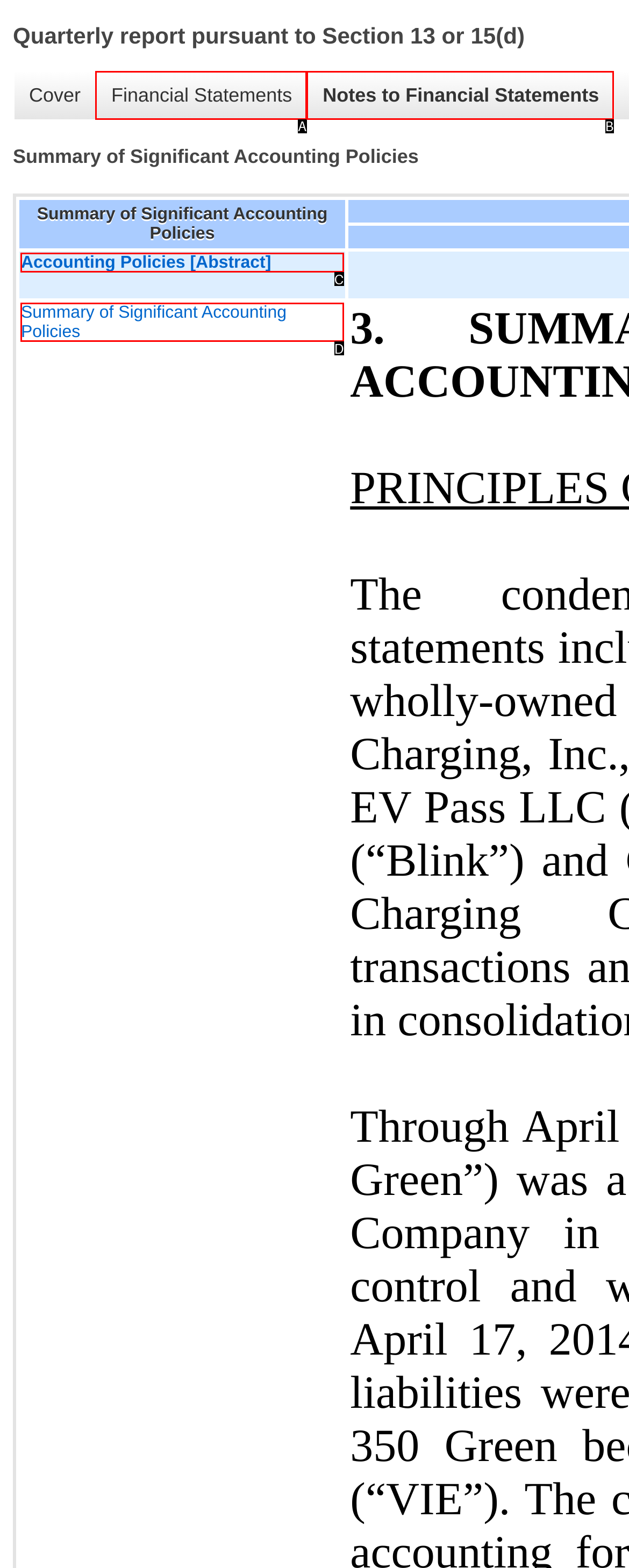From the provided options, pick the HTML element that matches the description: Accounting Policies [Abstract]. Respond with the letter corresponding to your choice.

C